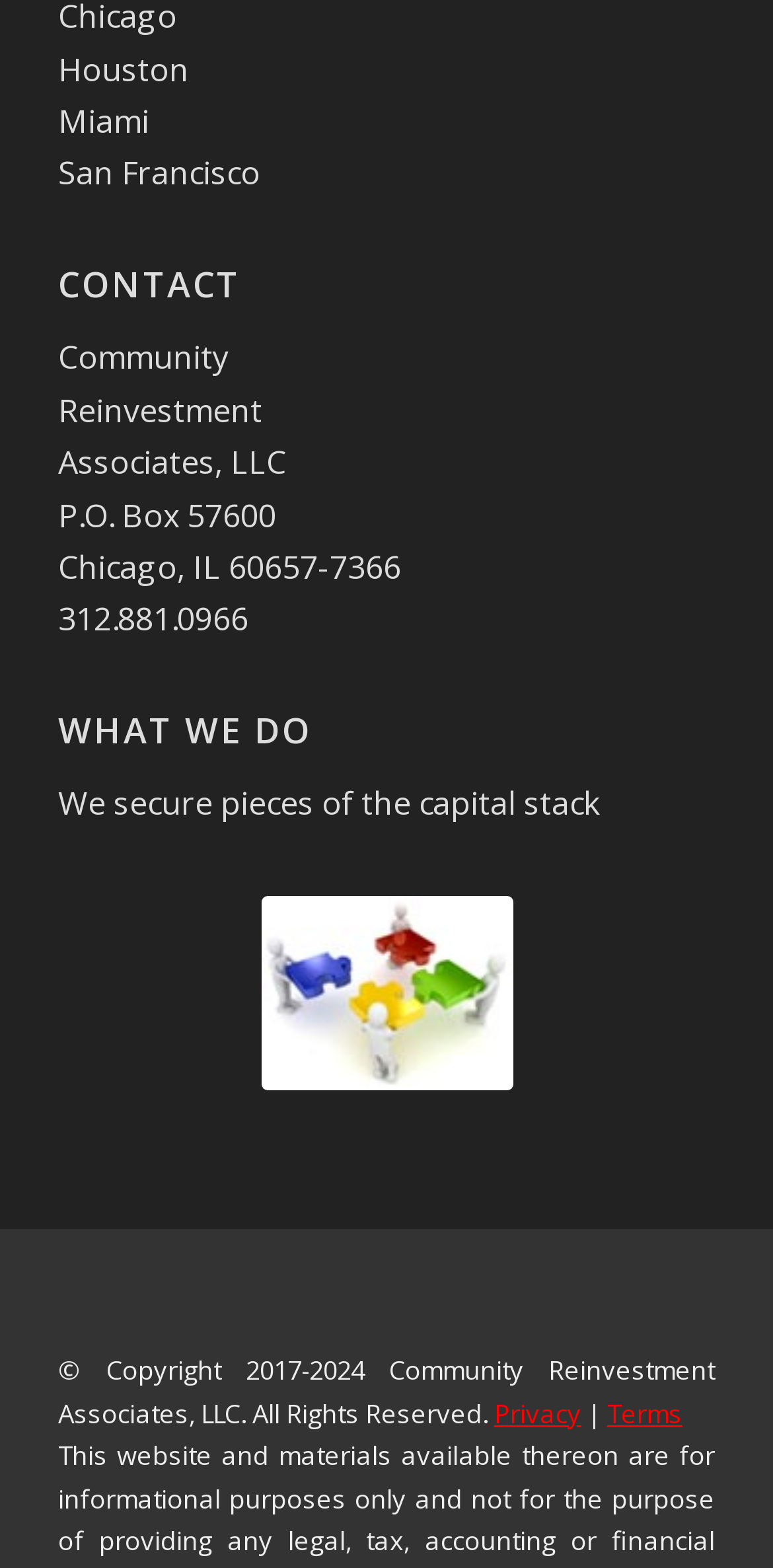Answer the following in one word or a short phrase: 
What is the company's main activity?

Securing pieces of the capital stack